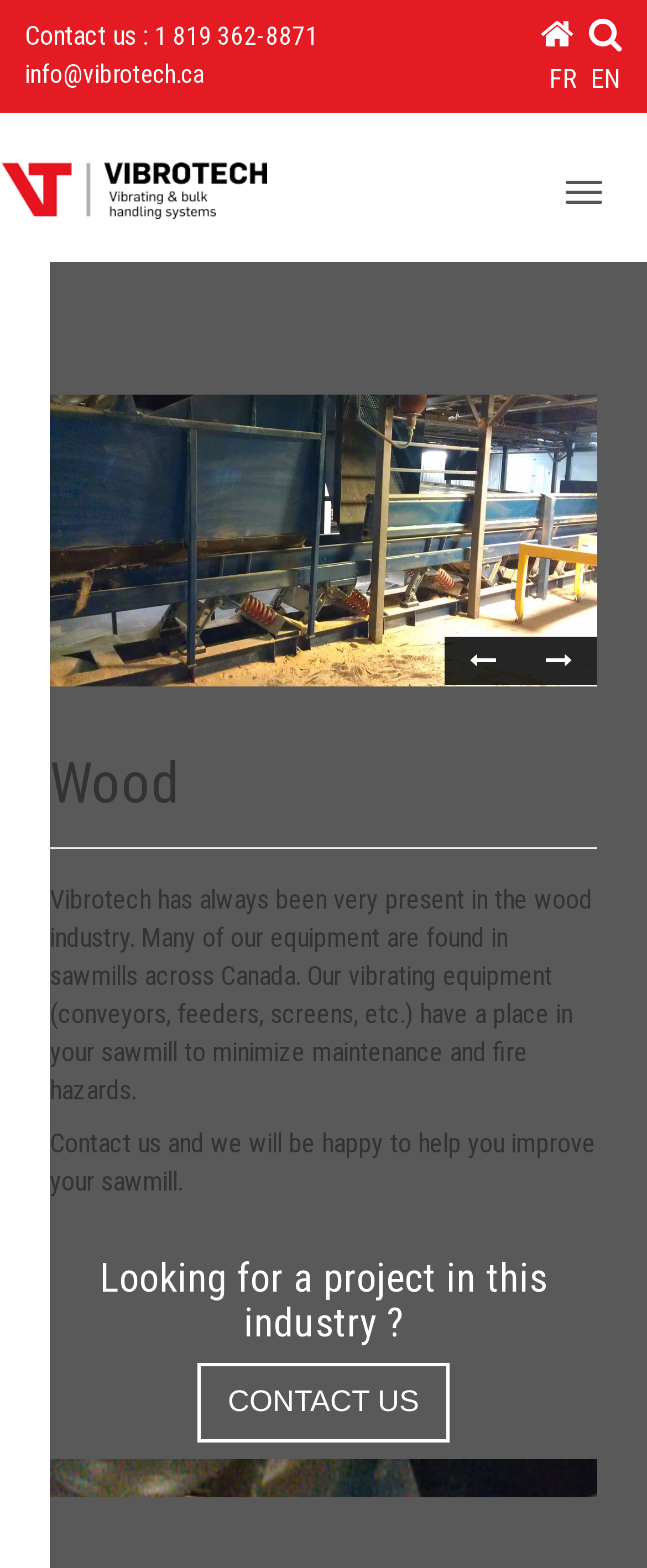What is the call-to-action for sawmill owners?
Refer to the image and offer an in-depth and detailed answer to the question.

The webpage encourages sawmill owners to contact Vibrotech to improve their sawmill, with a clear call-to-action 'Contact us and we will be happy to help you improve your sawmill'.